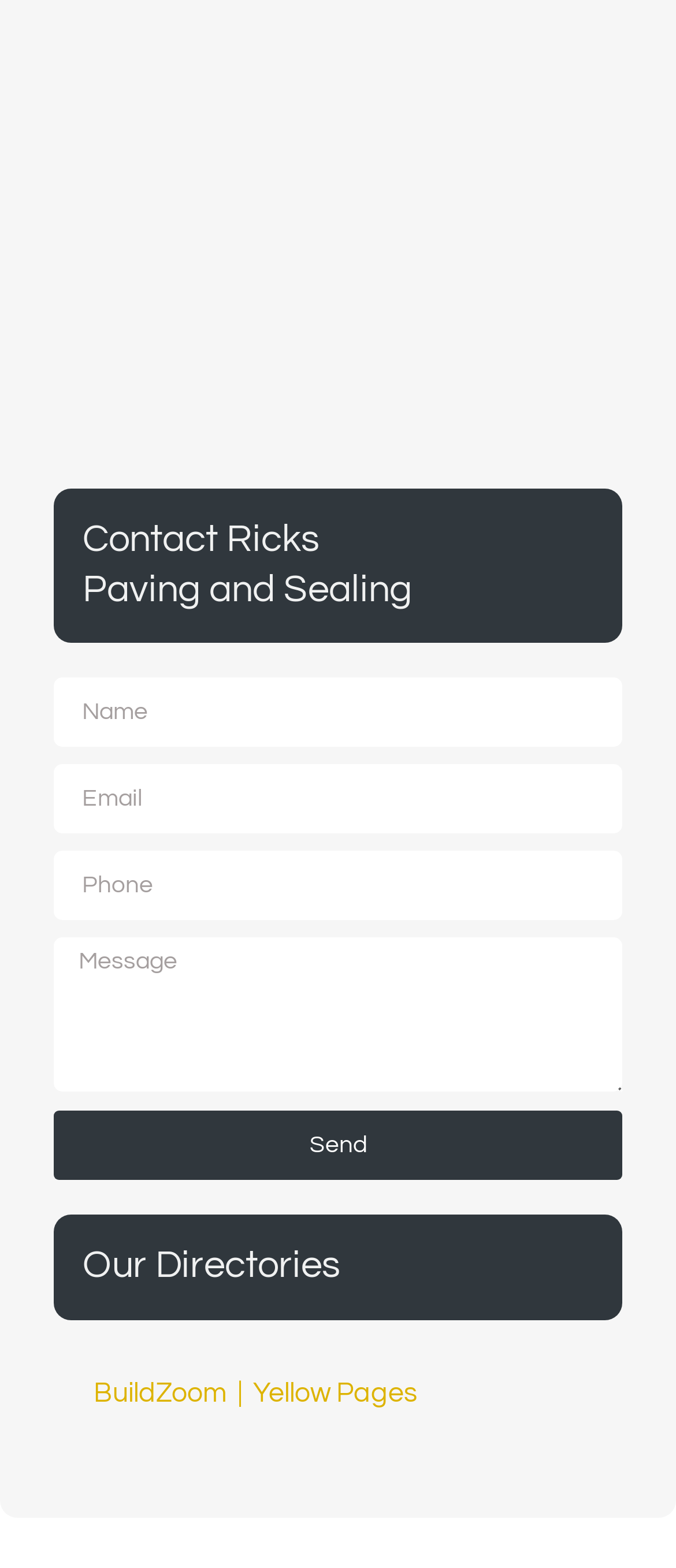Determine the bounding box for the UI element that matches this description: "Yellow Pages".

[0.375, 0.88, 0.618, 0.897]